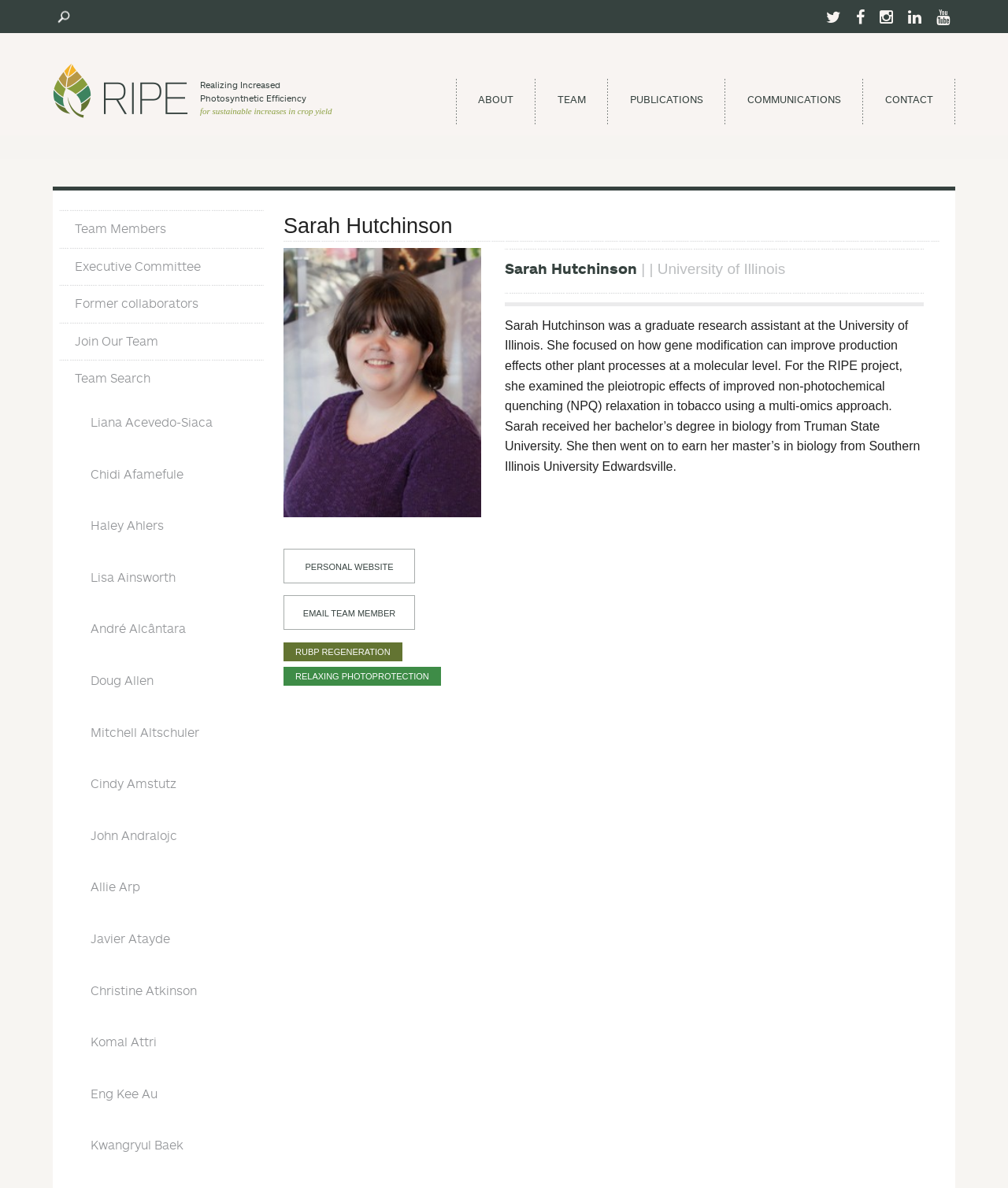Respond to the question with just a single word or phrase: 
What is the name of the project Sarah Hutchinson worked on?

RIPE